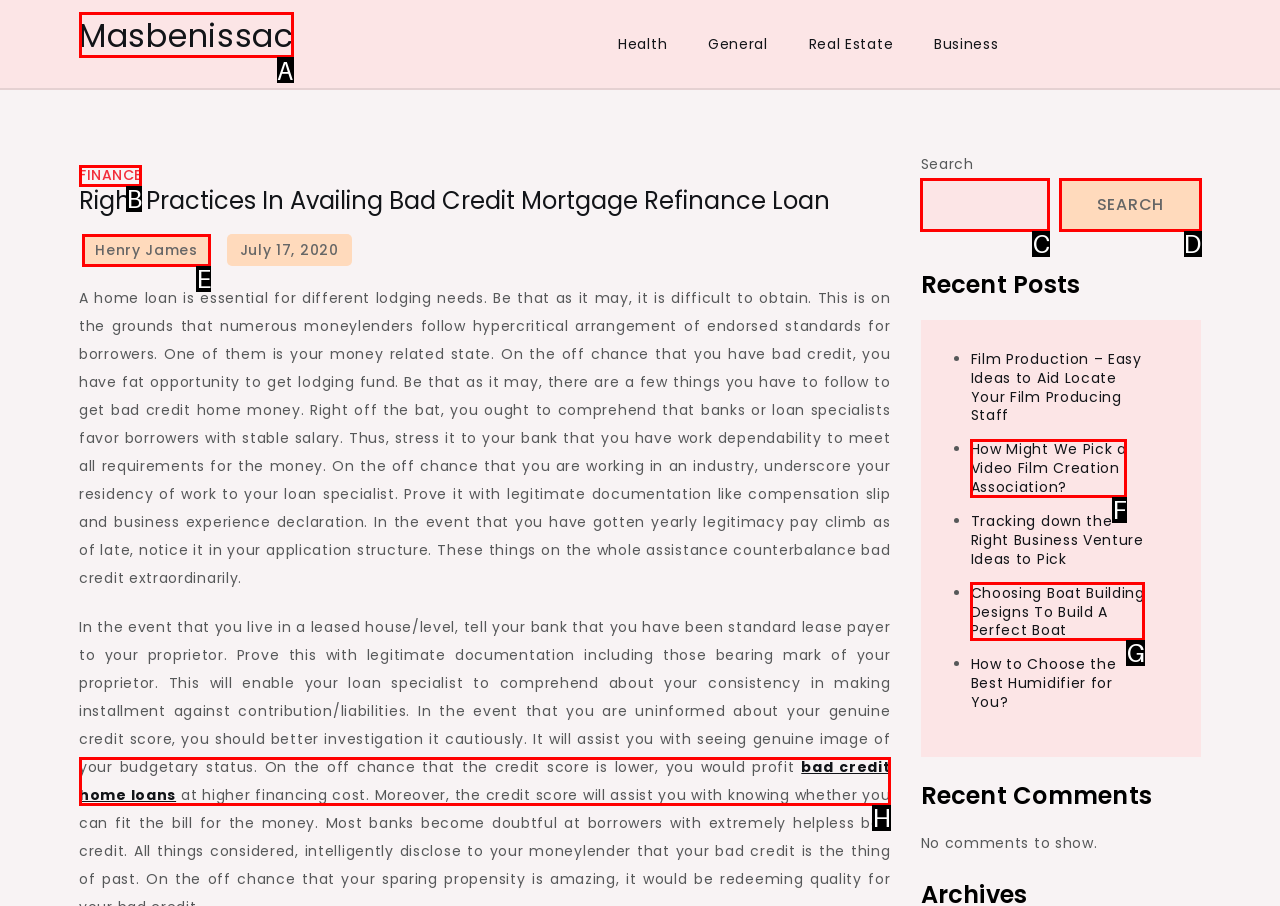Which lettered option should be clicked to perform the following task: Click on the 'Masbenissac' link
Respond with the letter of the appropriate option.

A